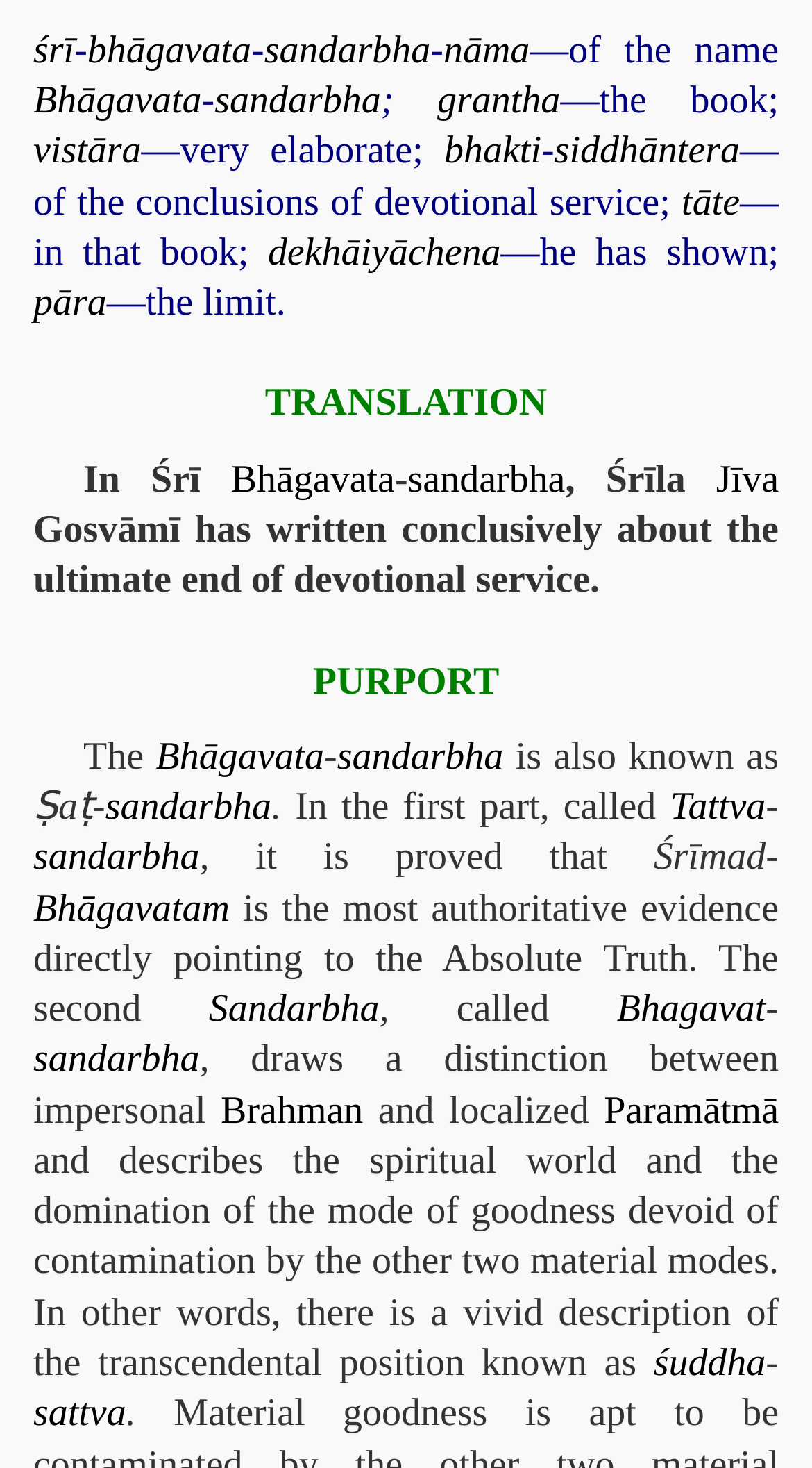Identify the bounding box coordinates for the UI element described as: "dekhāiyāchena".

[0.33, 0.157, 0.617, 0.187]